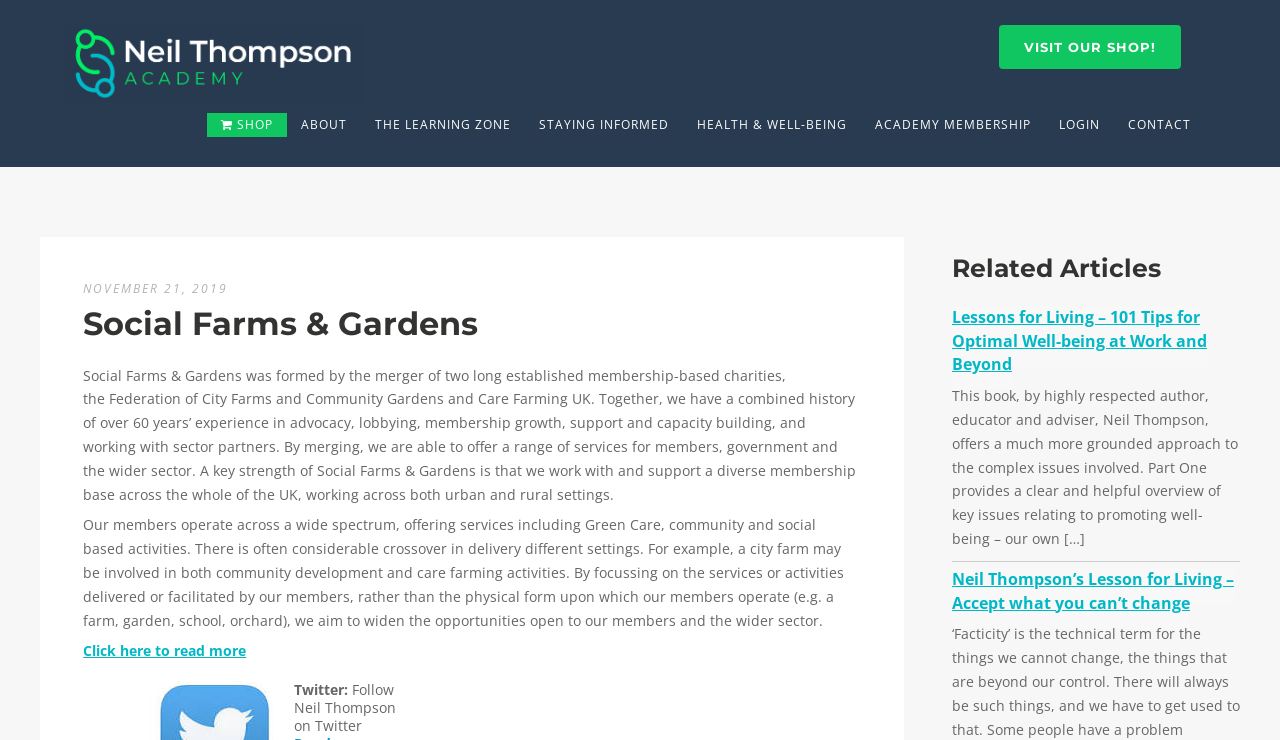Identify the coordinates of the bounding box for the element that must be clicked to accomplish the instruction: "Visit The Neil Thompson Academy".

[0.05, 0.031, 0.284, 0.139]